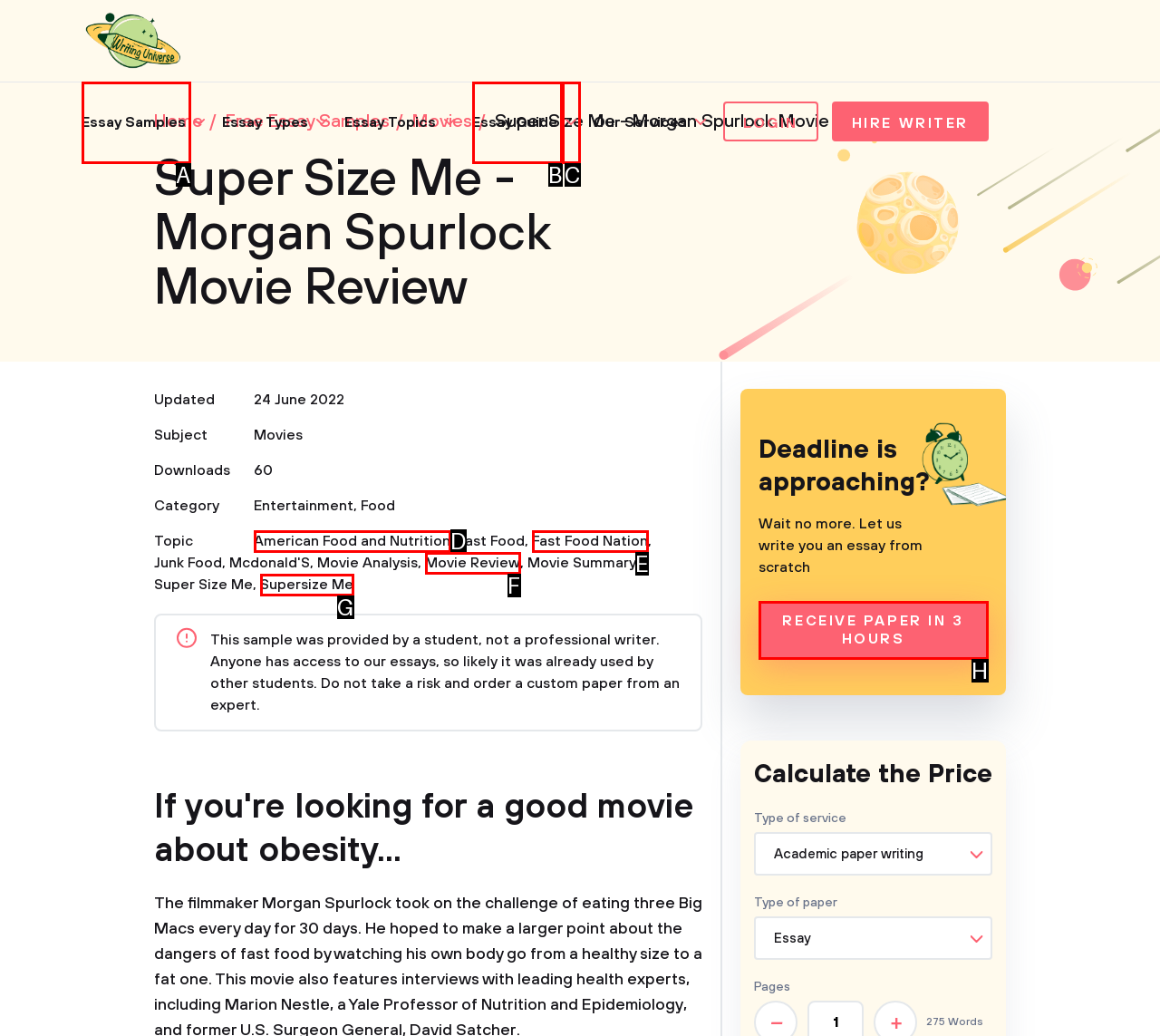Based on the description: American Food and Nutrition, identify the matching lettered UI element.
Answer by indicating the letter from the choices.

D